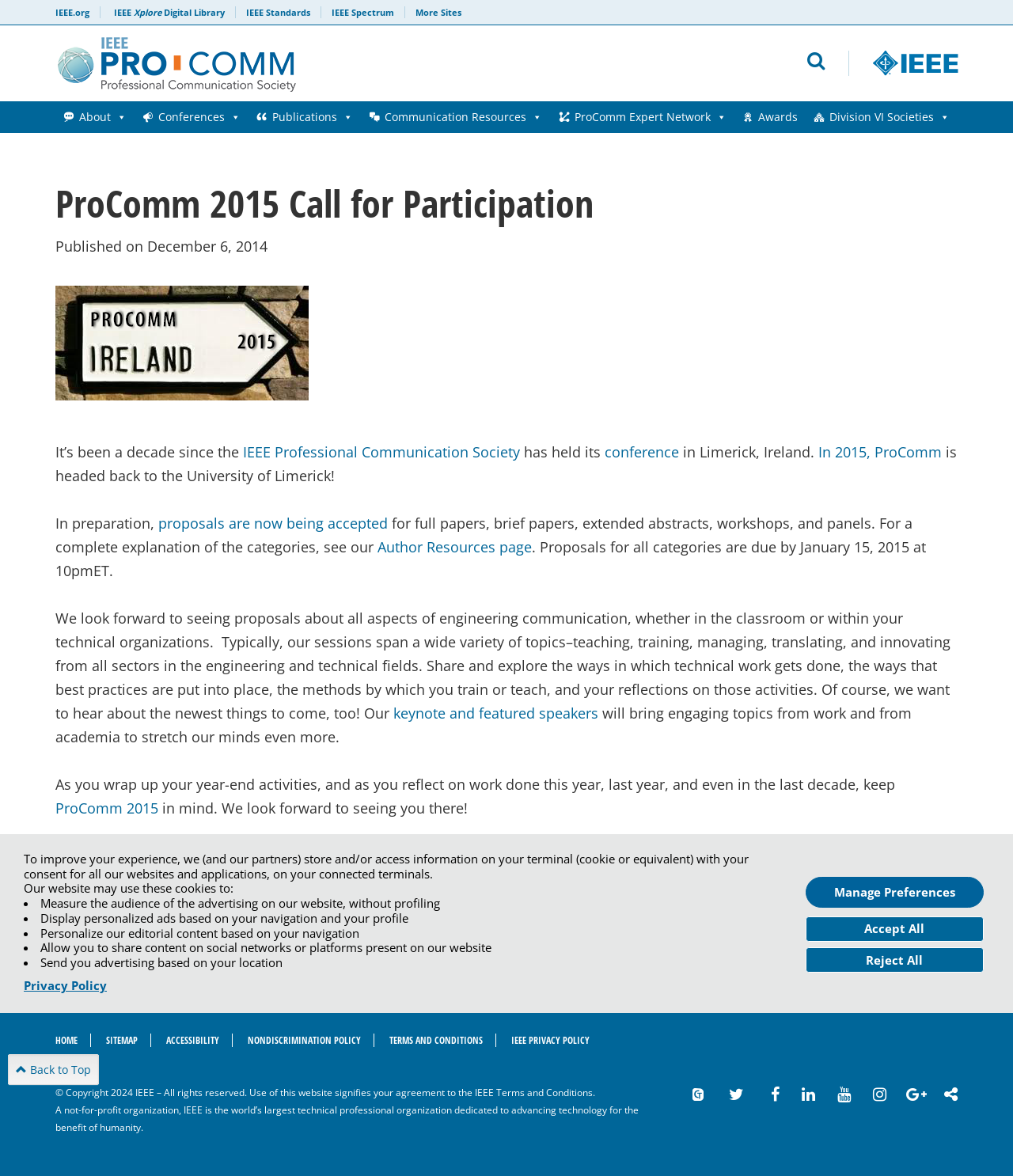Provide your answer in one word or a succinct phrase for the question: 
What is the location of the ProComm 2015 conference?

University of Limerick